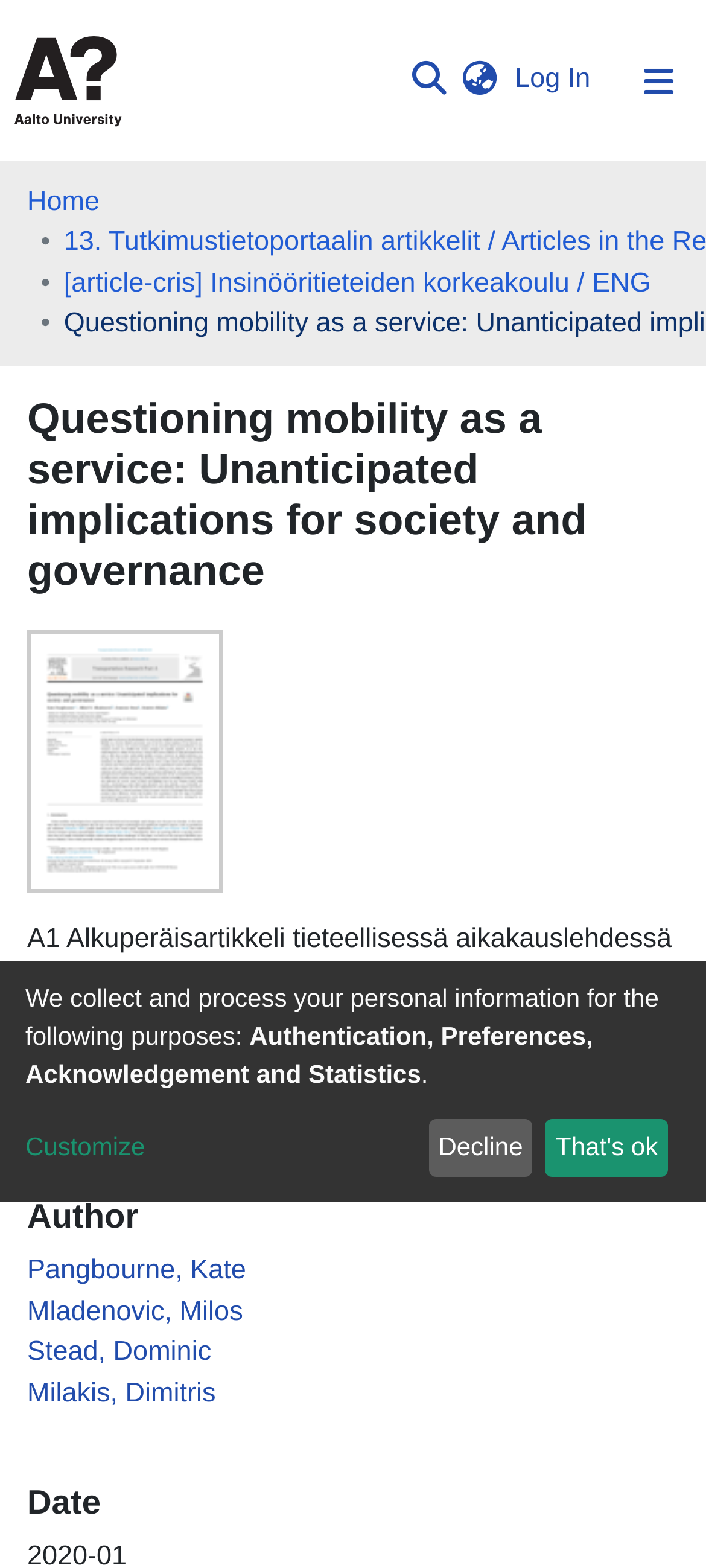Please find the bounding box coordinates of the clickable region needed to complete the following instruction: "Search for a keyword". The bounding box coordinates must consist of four float numbers between 0 and 1, i.e., [left, top, right, bottom].

[0.575, 0.037, 0.64, 0.066]